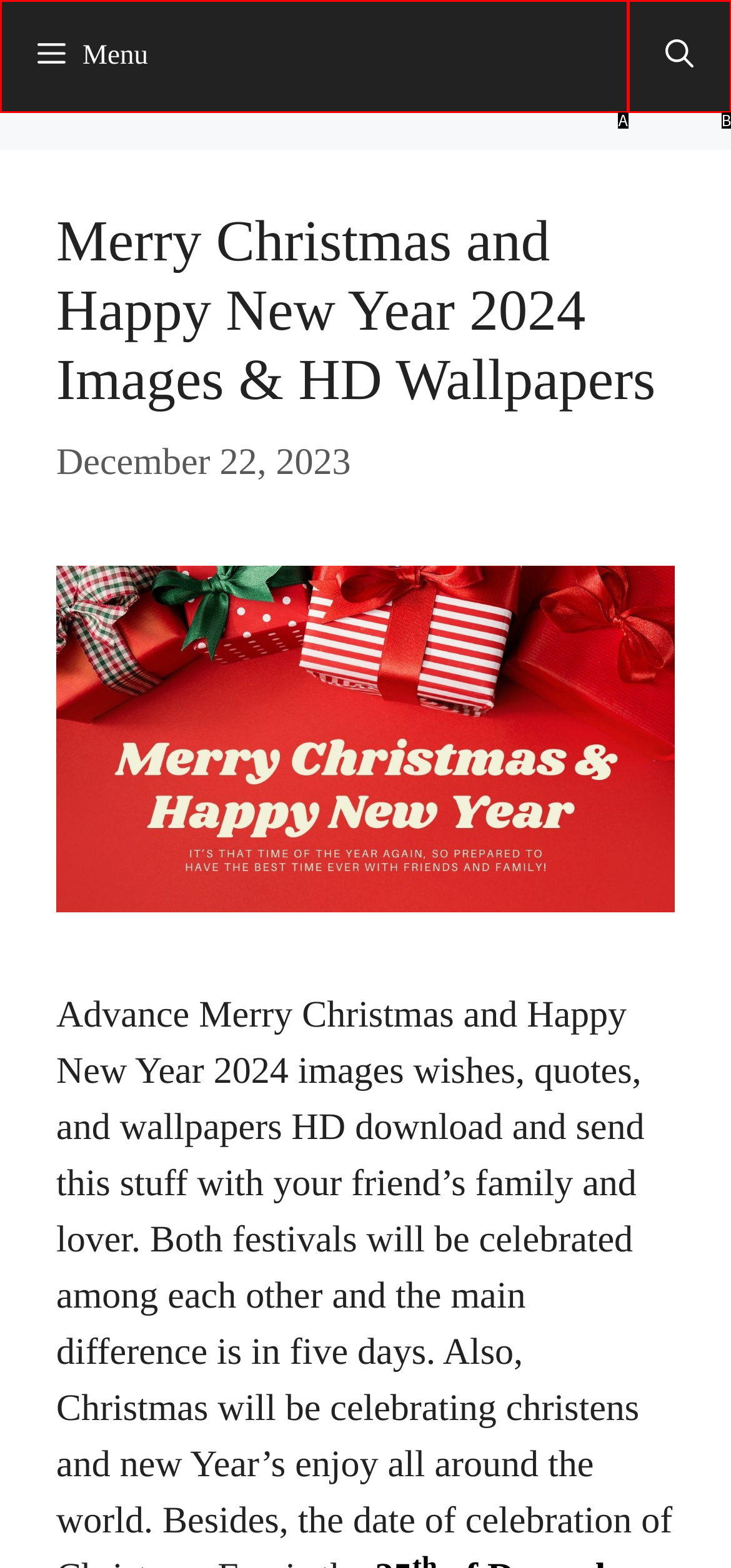Find the HTML element that matches the description: Menu. Answer using the letter of the best match from the available choices.

A